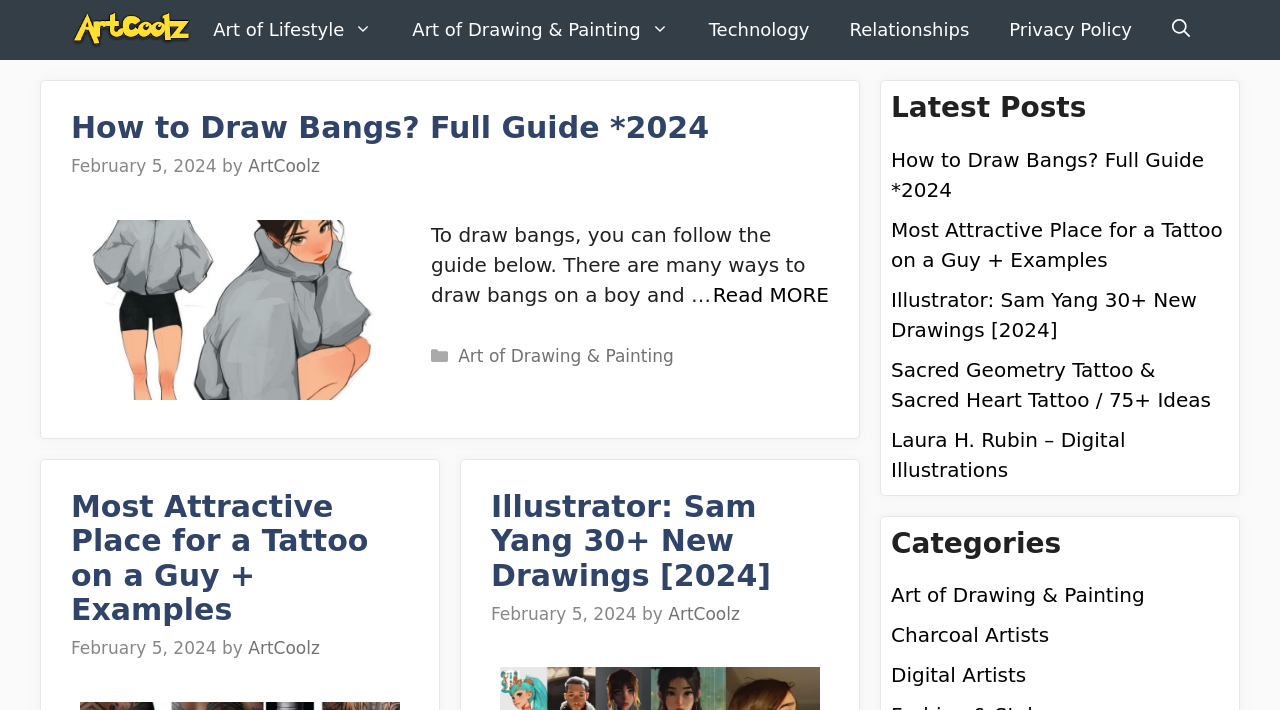Provide a brief response to the question below using one word or phrase:
Who is the author of the first article?

ArtCoolz